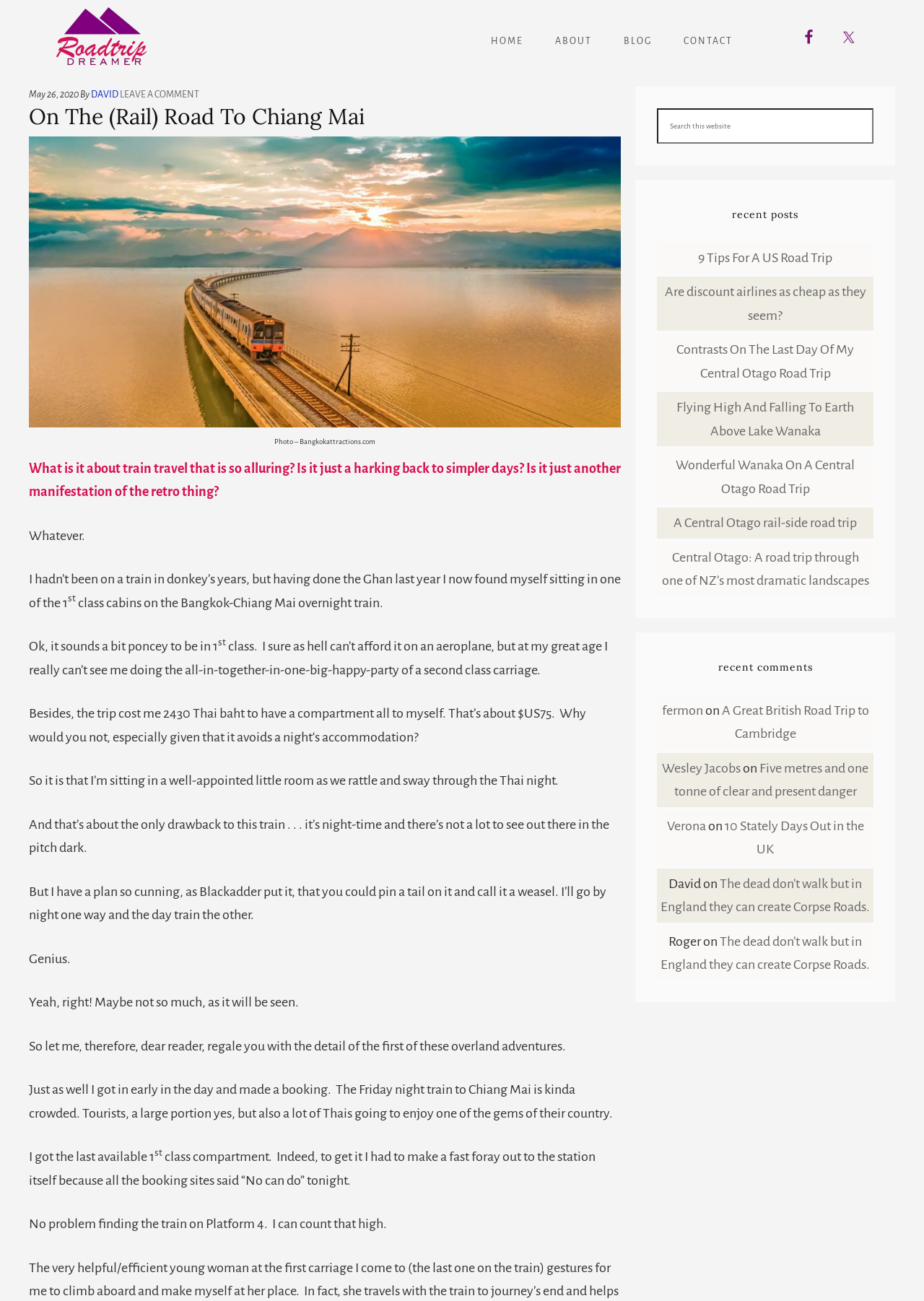Pinpoint the bounding box coordinates of the element to be clicked to execute the instruction: "Click on the 'HOME' link".

[0.516, 0.017, 0.582, 0.047]